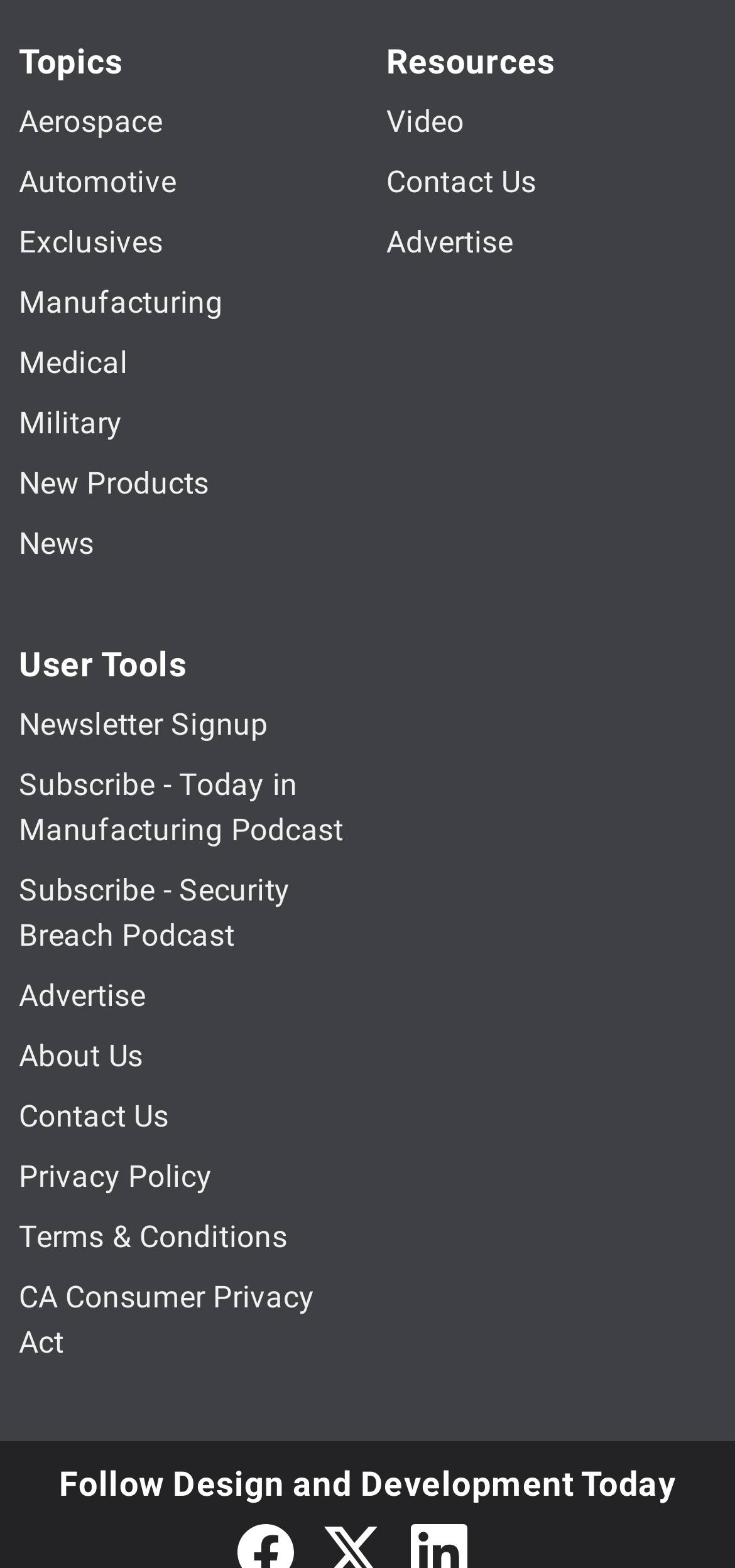Highlight the bounding box coordinates of the element that should be clicked to carry out the following instruction: "Subscribe to Today in Manufacturing Podcast". The coordinates must be given as four float numbers ranging from 0 to 1, i.e., [left, top, right, bottom].

[0.026, 0.488, 0.467, 0.54]